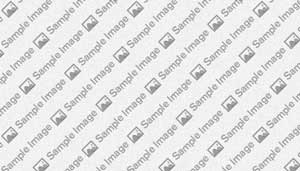What type of services does Diamond HVAC provide?
Answer the question with a single word or phrase by looking at the picture.

Heating, ventilation, and air conditioning